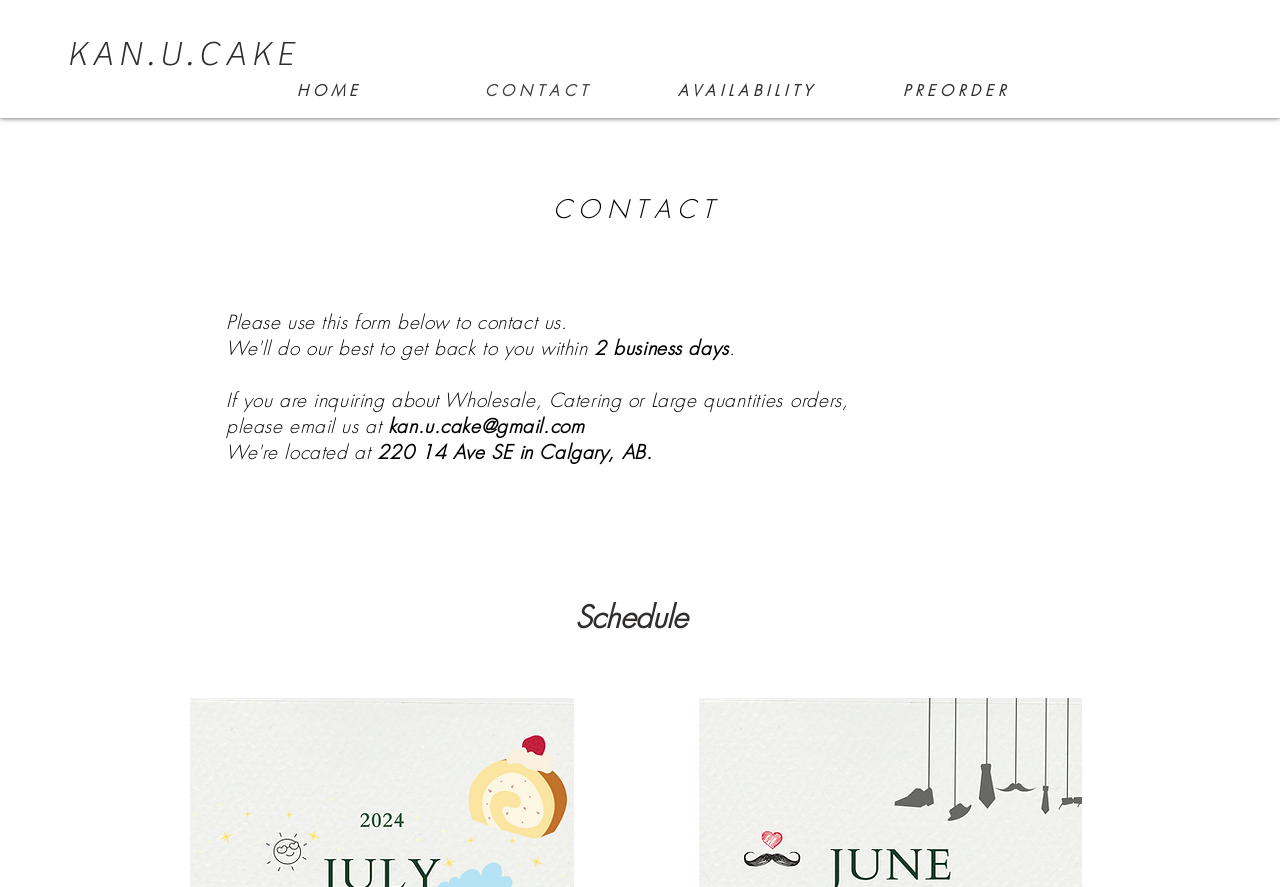What is the contact email of Kan You Cake?
Provide a well-explained and detailed answer to the question.

I found the contact email by looking at the static text elements on the webpage. Specifically, I found the text 'please email us at' followed by a link with the email address 'kan.u.cake@gmail.com'.